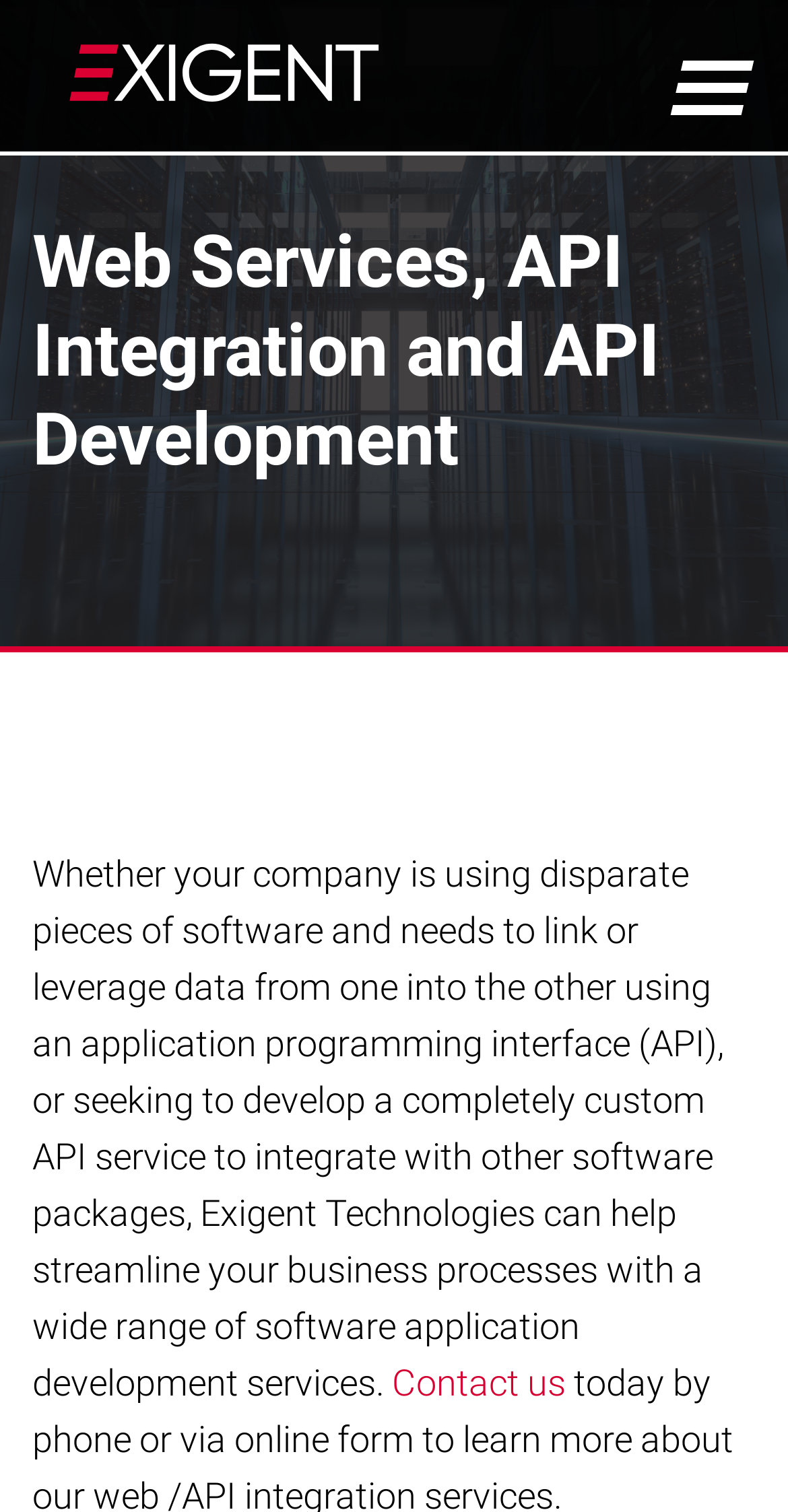What type of blog does Exigent Technologies have?
Answer the question with a single word or phrase derived from the image.

Techwise Blog